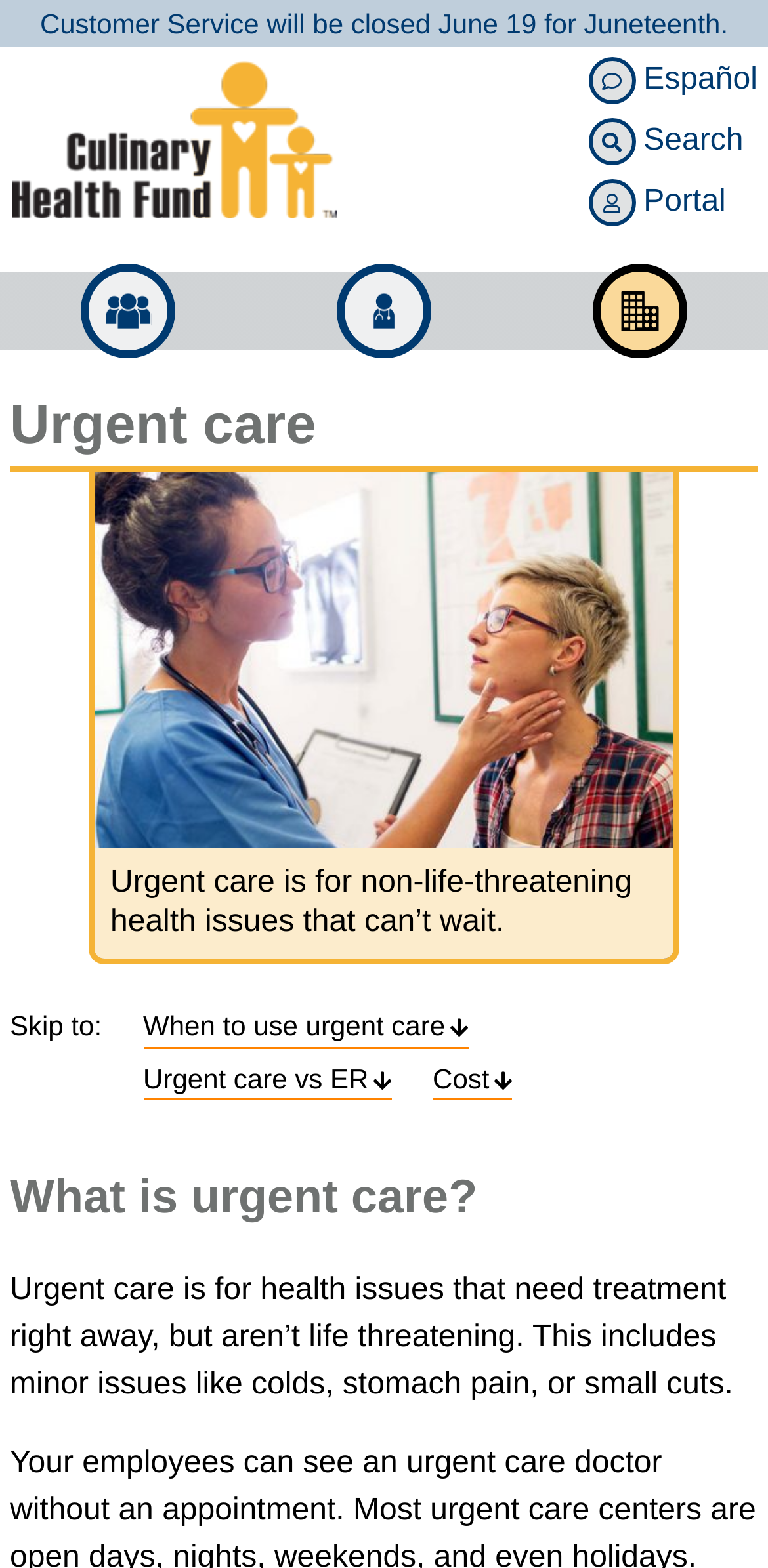Provide a comprehensive description of the webpage.

The webpage is about urgent care, with a prominent notification at the top stating that Customer Service will be closed on June 19 for Juneteenth. Below this notification, there is a banner with the Culinary Health Fund logo on the left, and three links on the right: "Español", "Search", and "Portal". 

Underneath, there are three empty links, possibly indicating a navigation menu. 

The main content of the page starts with a heading "Urgent care" and an image of a woman being examined, taking up most of the width of the page. Below the image, there is a brief description of urgent care, stating that it is for non-life-threatening health issues that can't wait.

Following this, there is an in-page navigation section with links to different sections of the page, including "When to use urgent care", "Urgent care vs ER", and "Cost". 

Finally, there is a section with a heading "What is urgent care?" which provides a more detailed description of urgent care, explaining that it is for health issues that need treatment right away but aren't life-threatening, such as minor issues like colds, stomach pain, or small cuts.